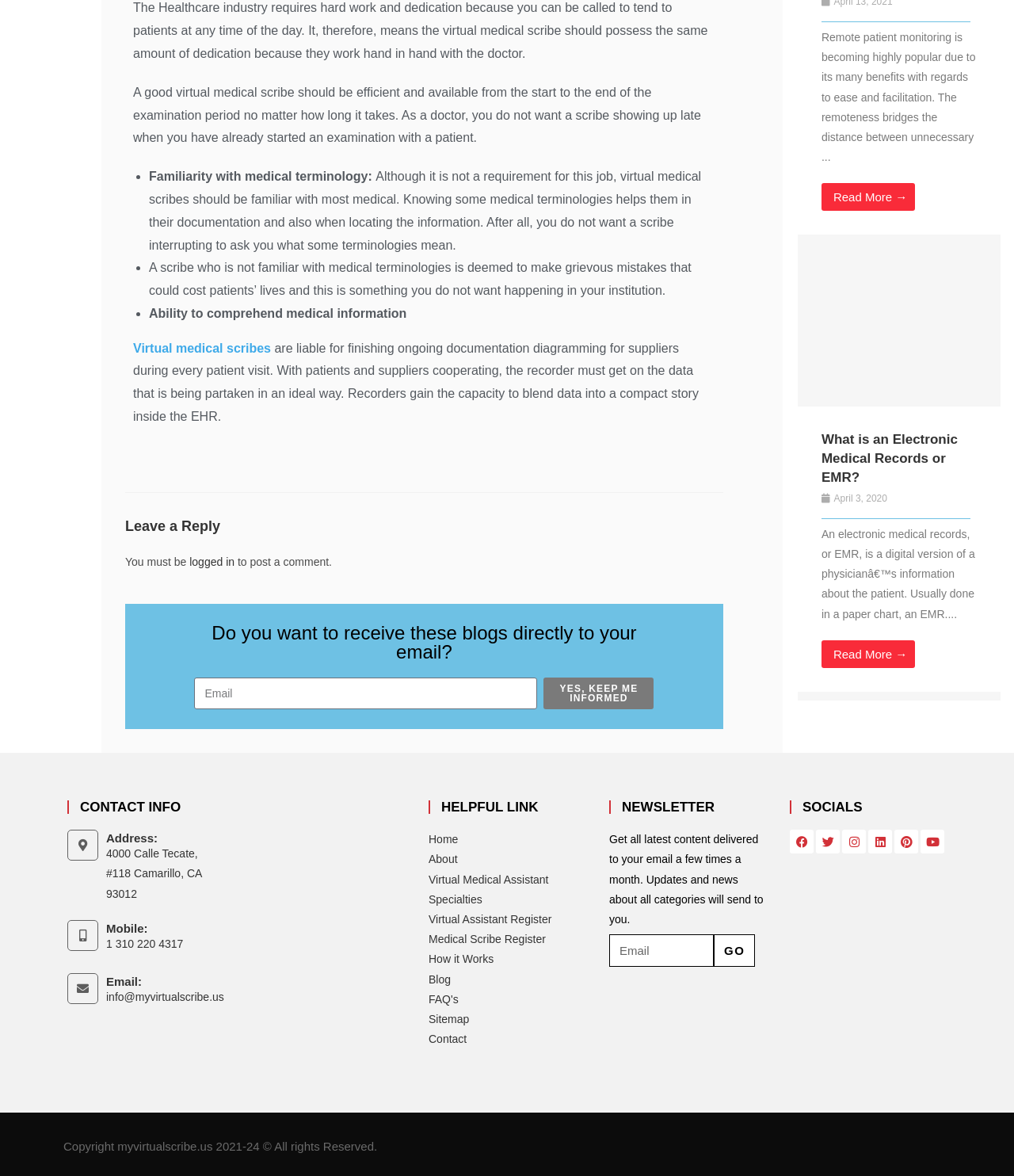Provide the bounding box coordinates for the area that should be clicked to complete the instruction: "Enter email address to receive blog updates".

[0.192, 0.576, 0.53, 0.603]